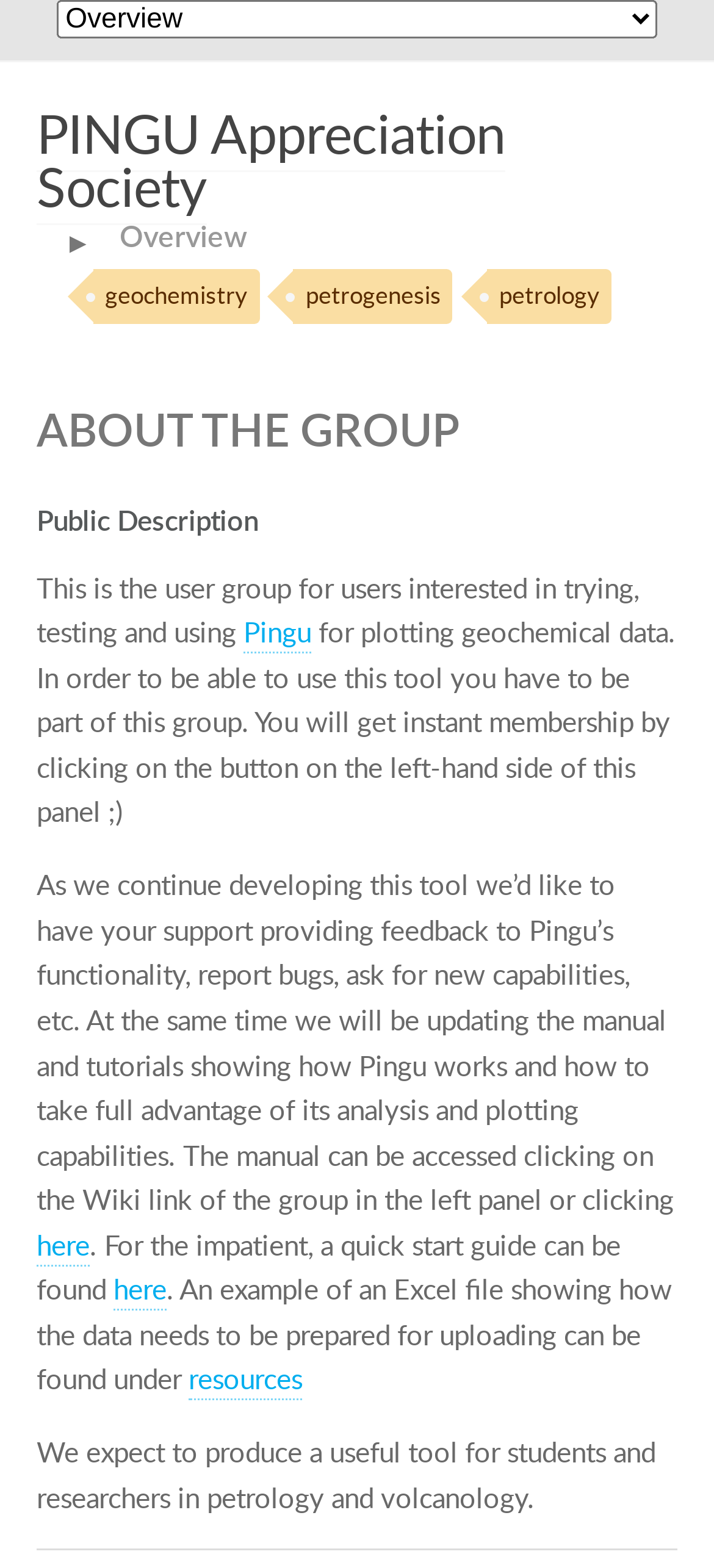Using the webpage screenshot, find the UI element described by petrology. Provide the bounding box coordinates in the format (top-left x, top-left y, bottom-right x, bottom-right y), ensuring all values are floating point numbers between 0 and 1.

[0.682, 0.172, 0.857, 0.207]